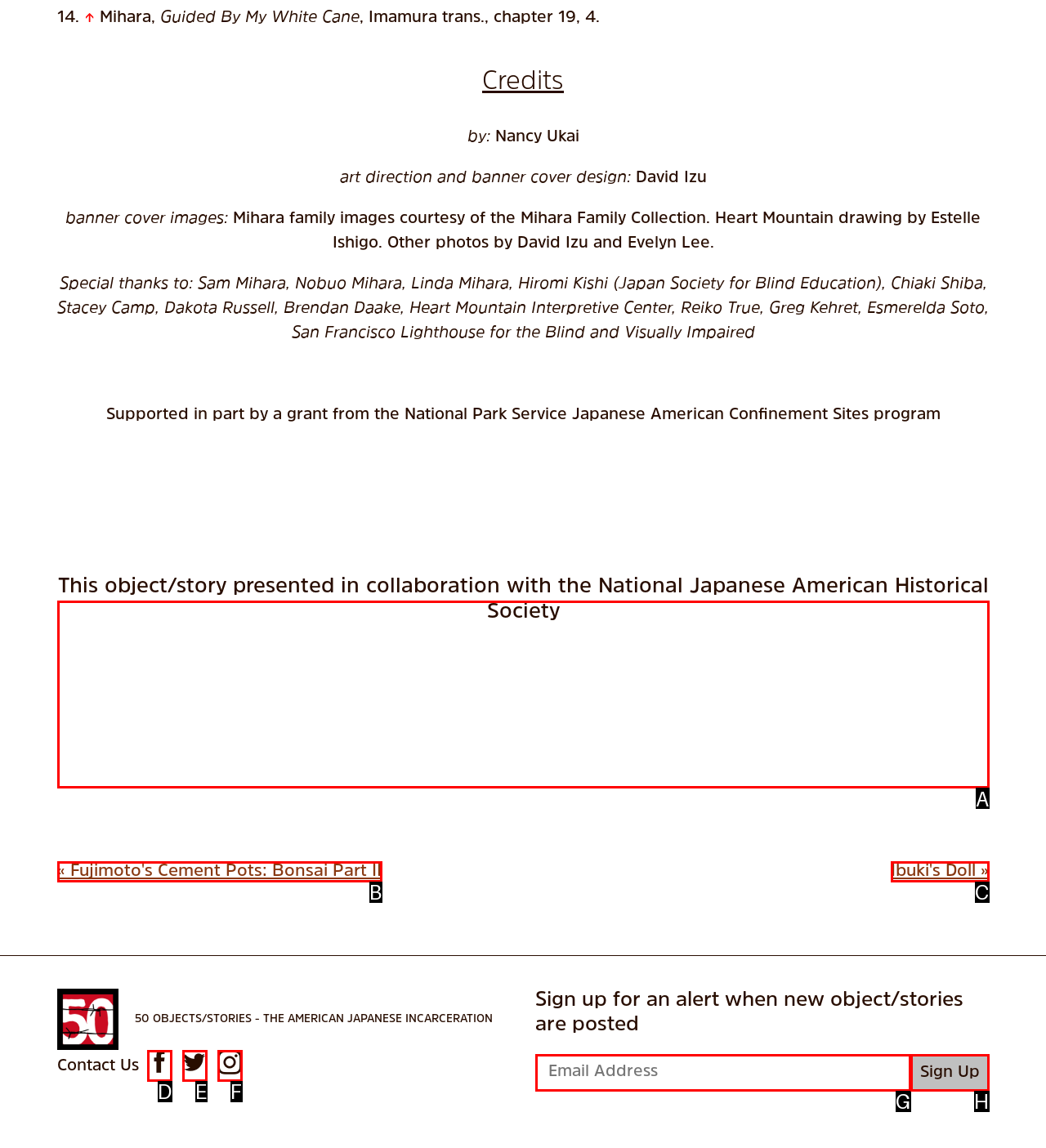Based on the given description: parent_node: Contact Us, determine which HTML element is the best match. Respond with the letter of the chosen option.

E